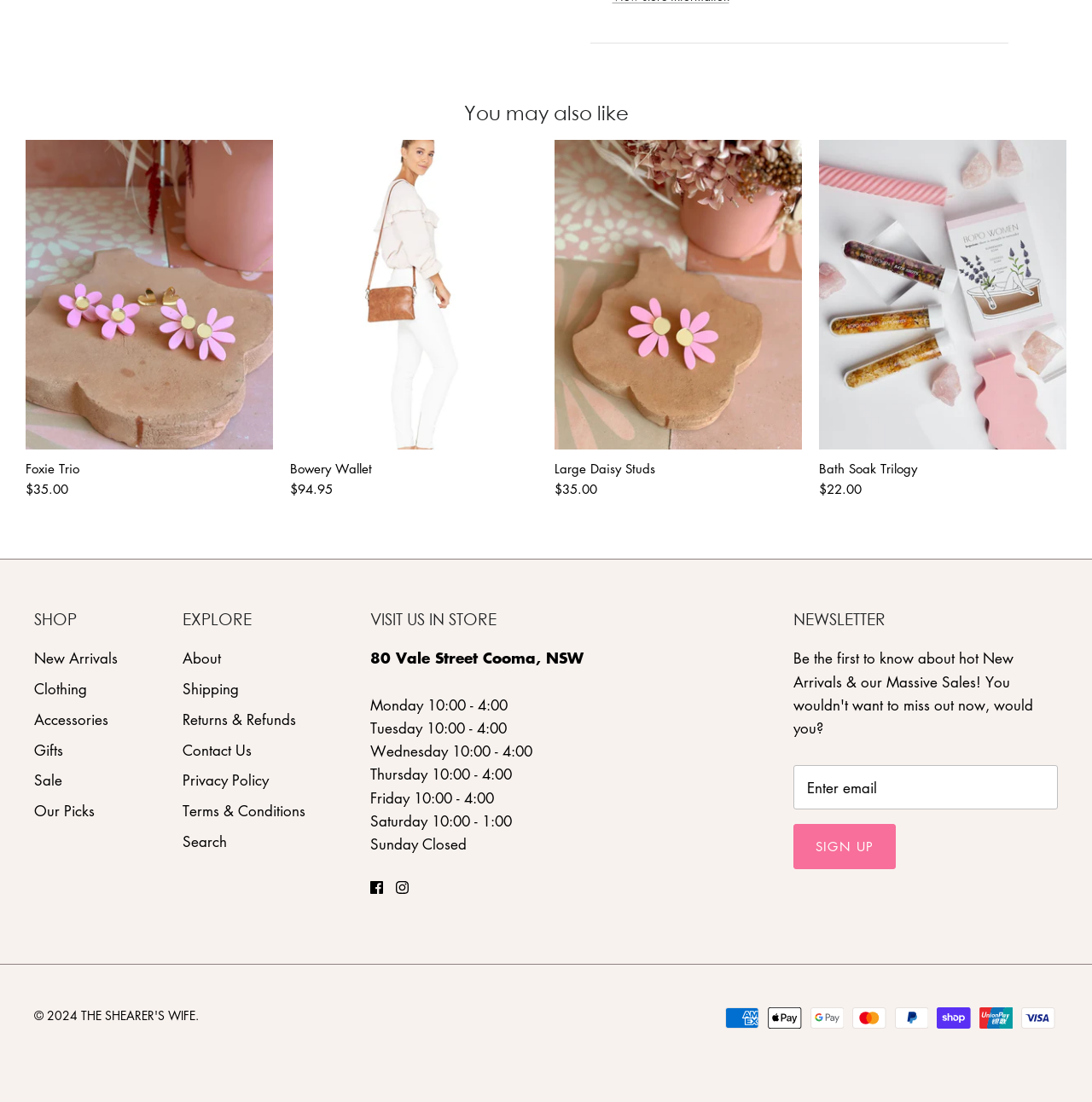What is the name of the company?
From the details in the image, answer the question comprehensively.

The name of the company can be found by looking at the bottom of the webpage where the copyright information is listed. The text '© 2024 THE SHEARER'S WIFE' indicates that the company name is THE SHEARER'S WIFE.